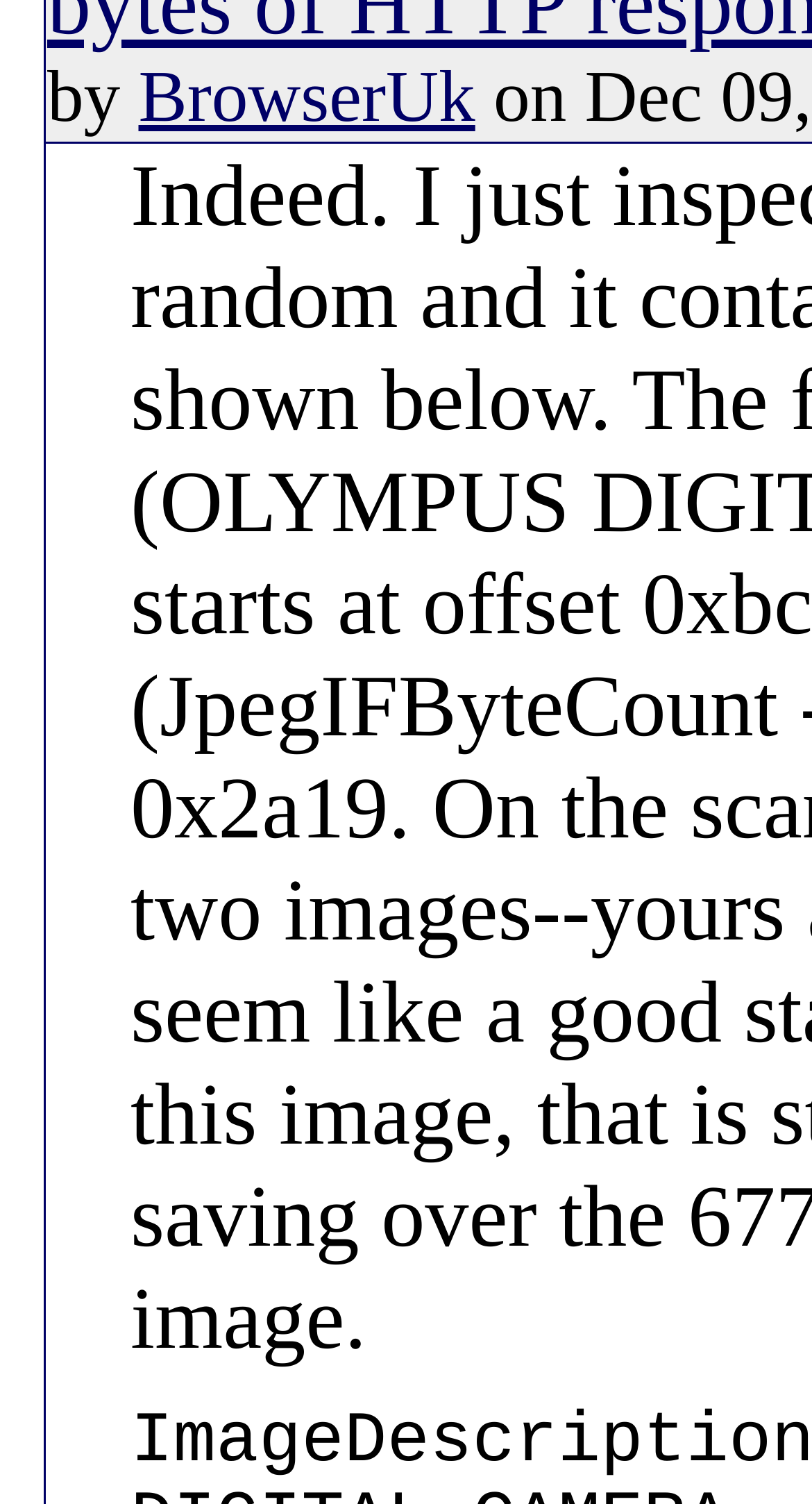Predict the bounding box of the UI element that fits this description: "BrowserUk".

[0.171, 0.623, 0.585, 0.677]